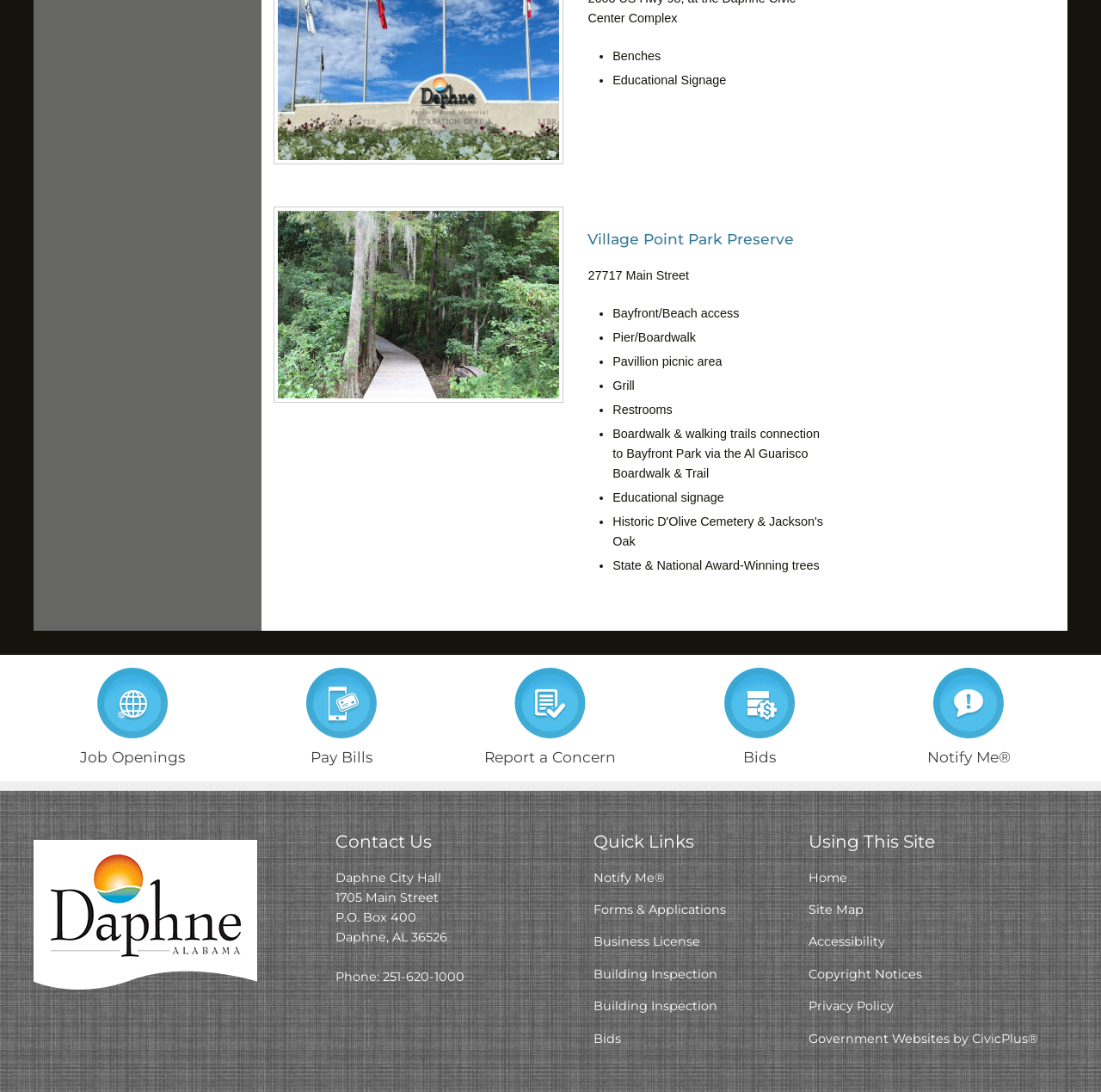Given the element description "Government Websites by CivicPlus®" in the screenshot, predict the bounding box coordinates of that UI element.

[0.735, 0.944, 0.943, 0.958]